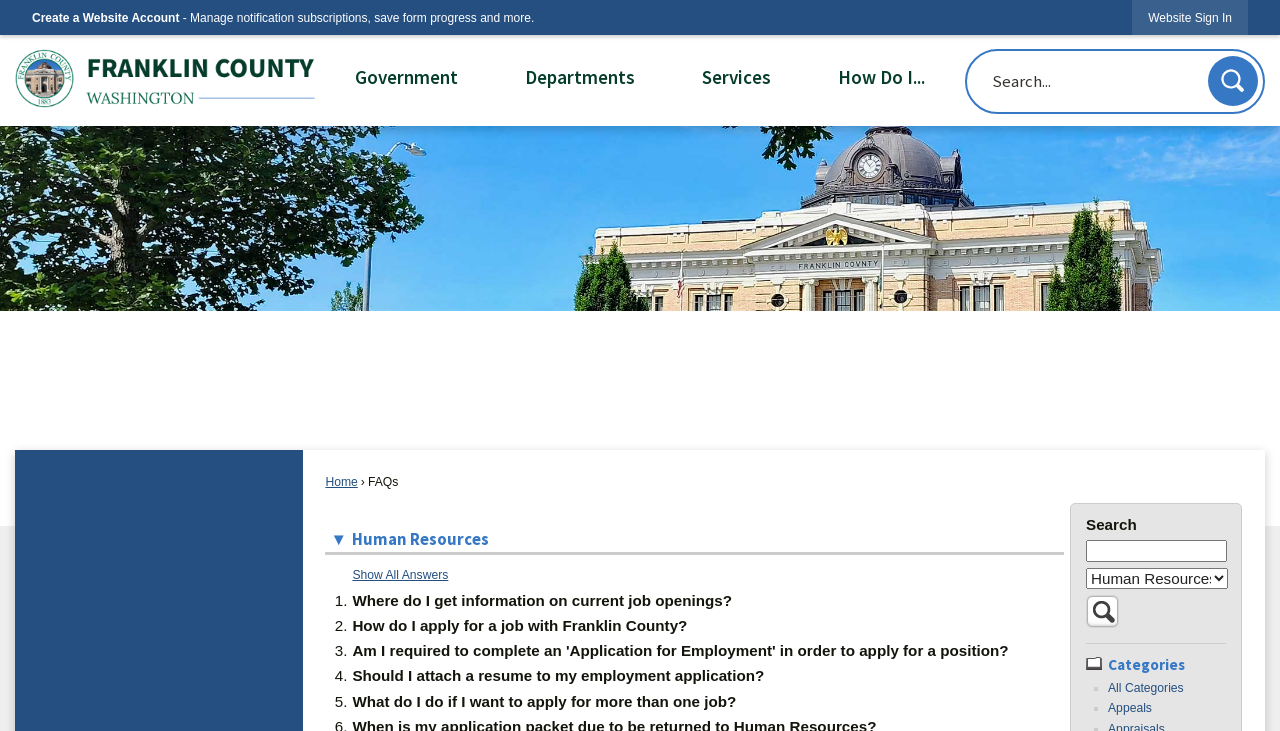For the element described, predict the bounding box coordinates as (top-left x, top-left y, bottom-right x, bottom-right y). All values should be between 0 and 1. Element description: parent_node: Search name="searchField" placeholder="Search..." title="Search..."

[0.754, 0.067, 0.988, 0.156]